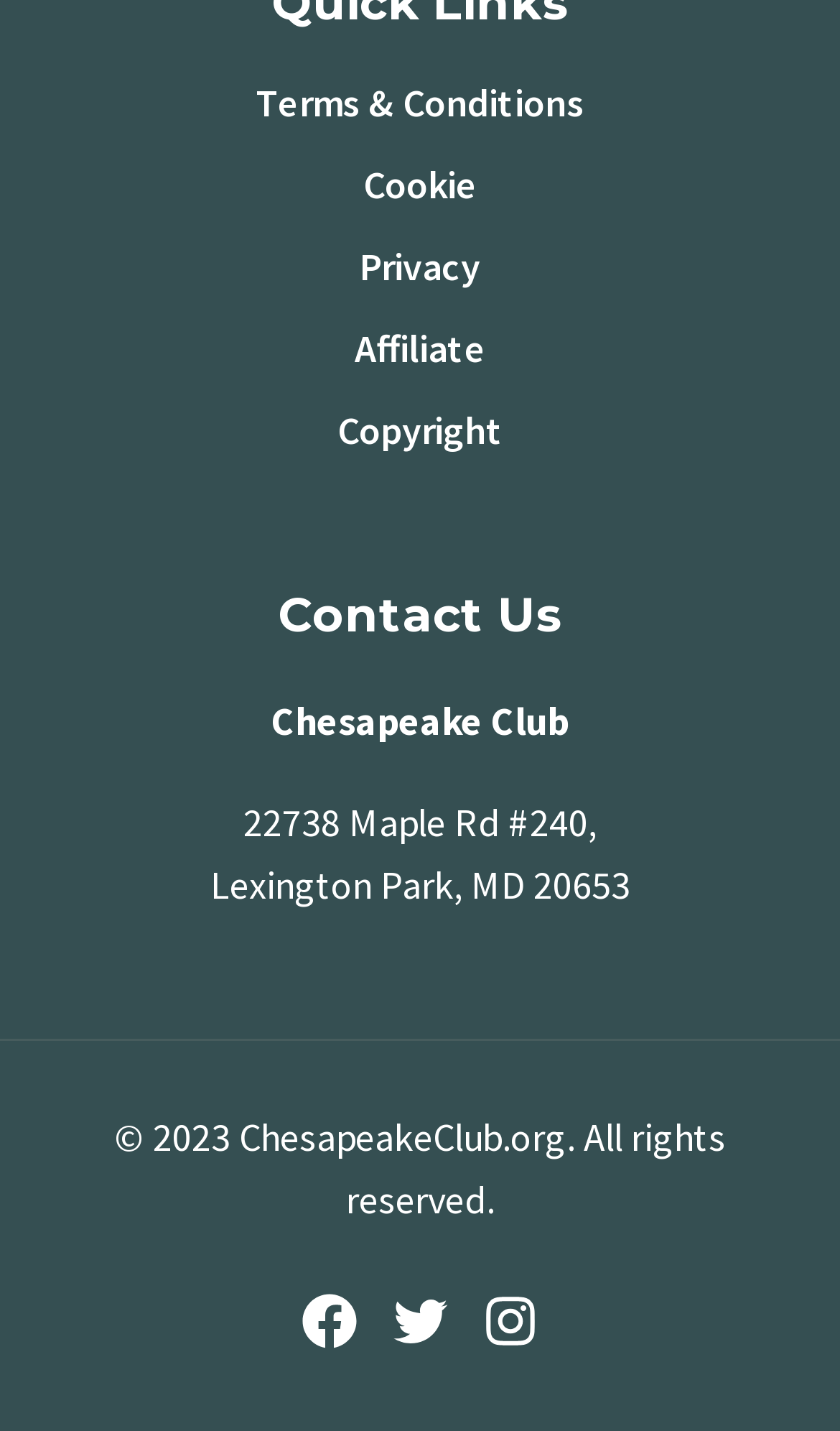Answer the question in one word or a short phrase:
What is the copyright year?

2023